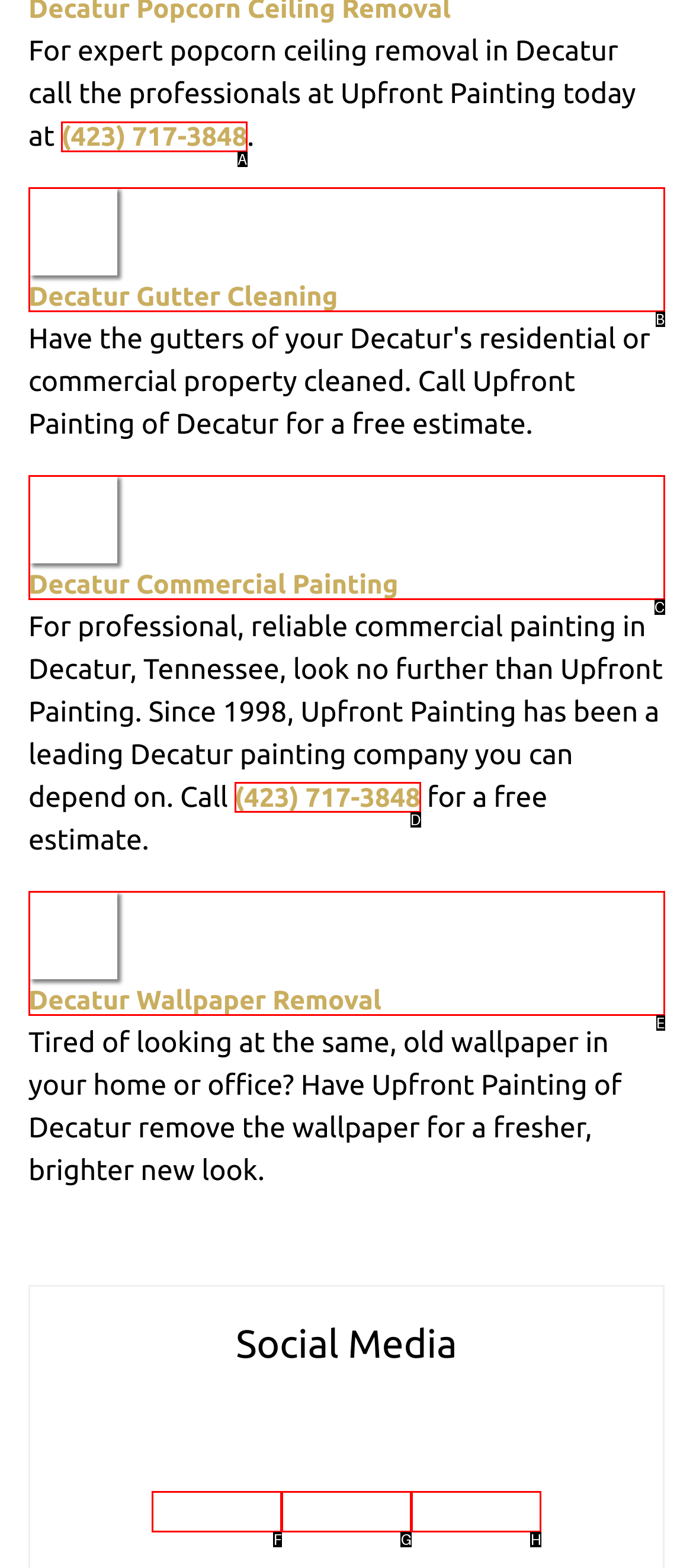Based on the task: Get a free estimate for commercial painting, which UI element should be clicked? Answer with the letter that corresponds to the correct option from the choices given.

D